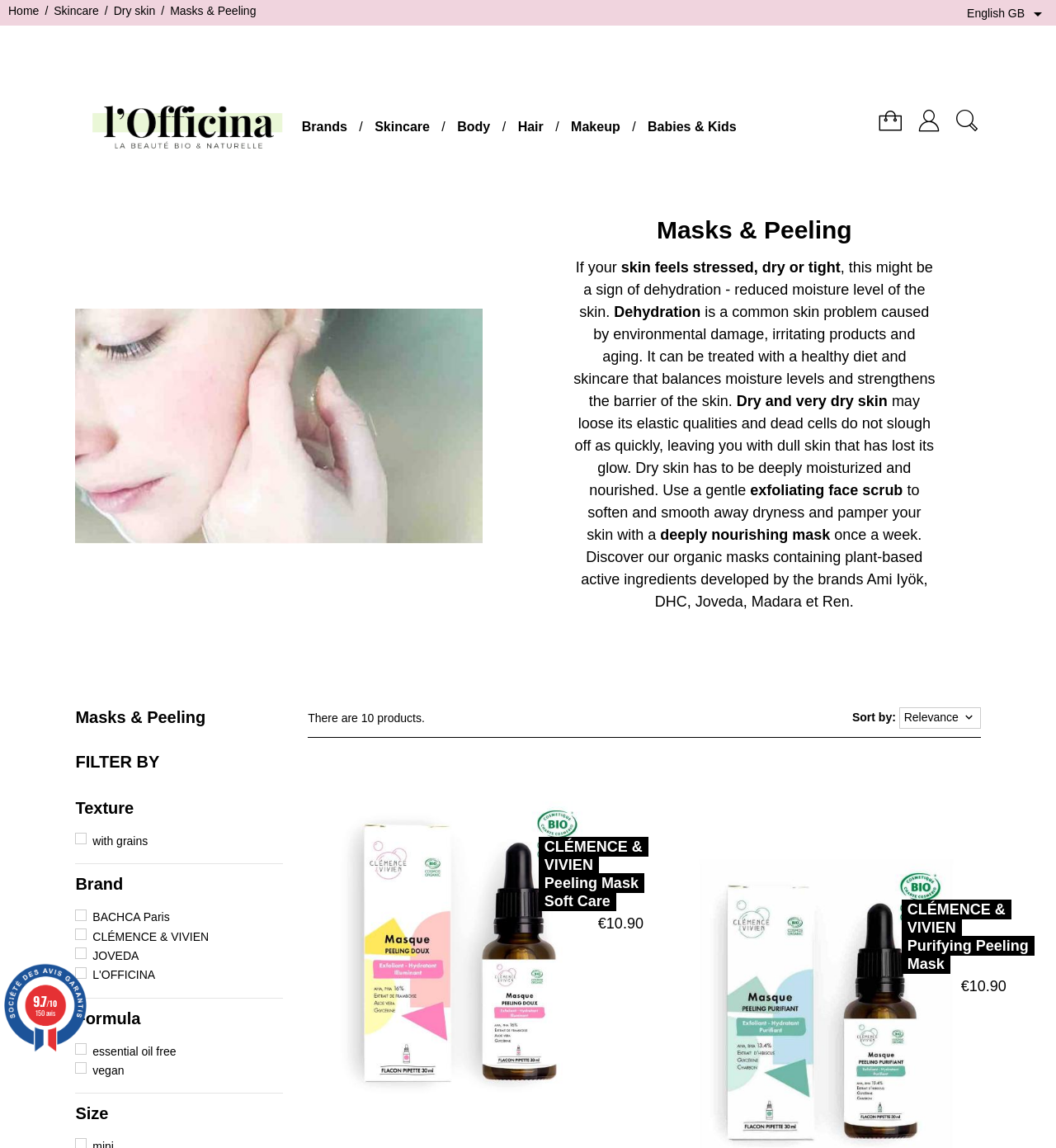Extract the primary heading text from the webpage.

Masks & Peeling